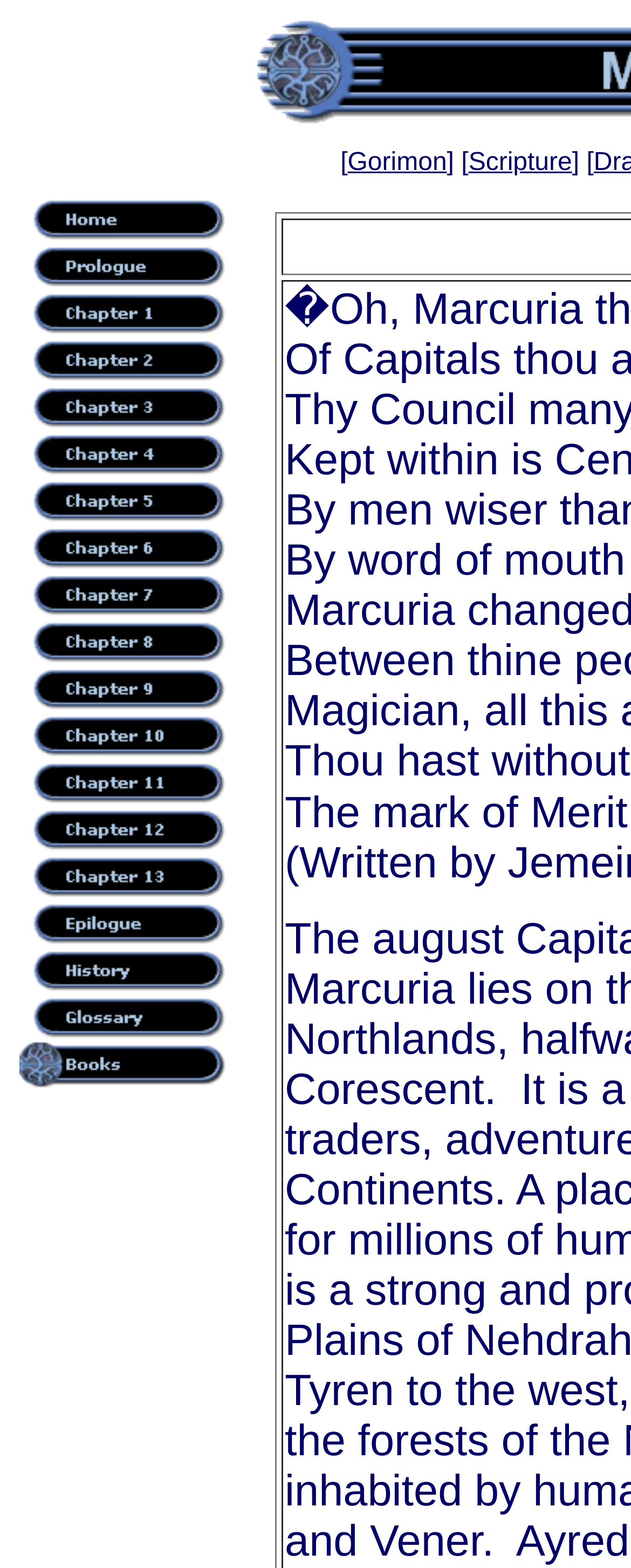Can you find the bounding box coordinates for the element to click on to achieve the instruction: "Go to Scripture"?

[0.742, 0.095, 0.907, 0.113]